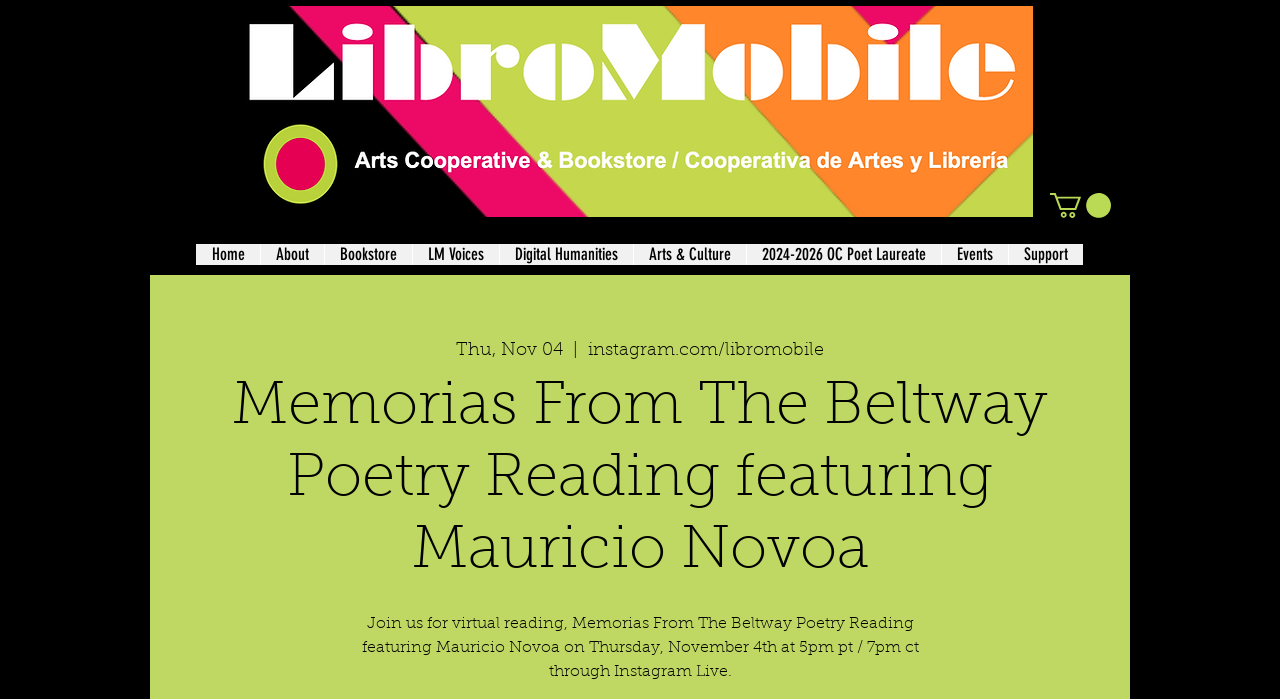What is the name of the poetry reading event?
Using the image, give a concise answer in the form of a single word or short phrase.

Memorias From The Beltway Poetry Reading